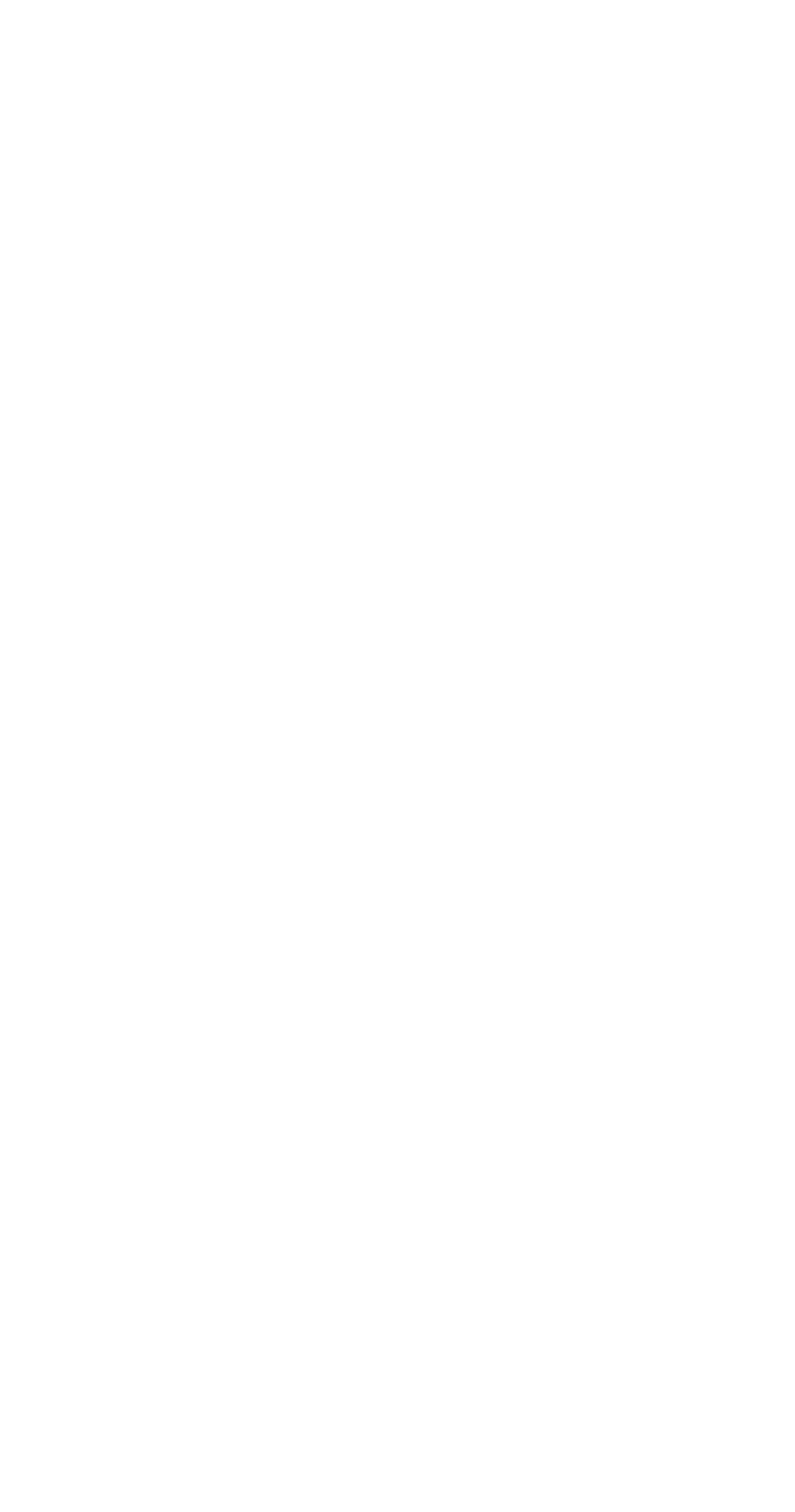Find the bounding box coordinates of the clickable area that will achieve the following instruction: "Check 'login'".

None